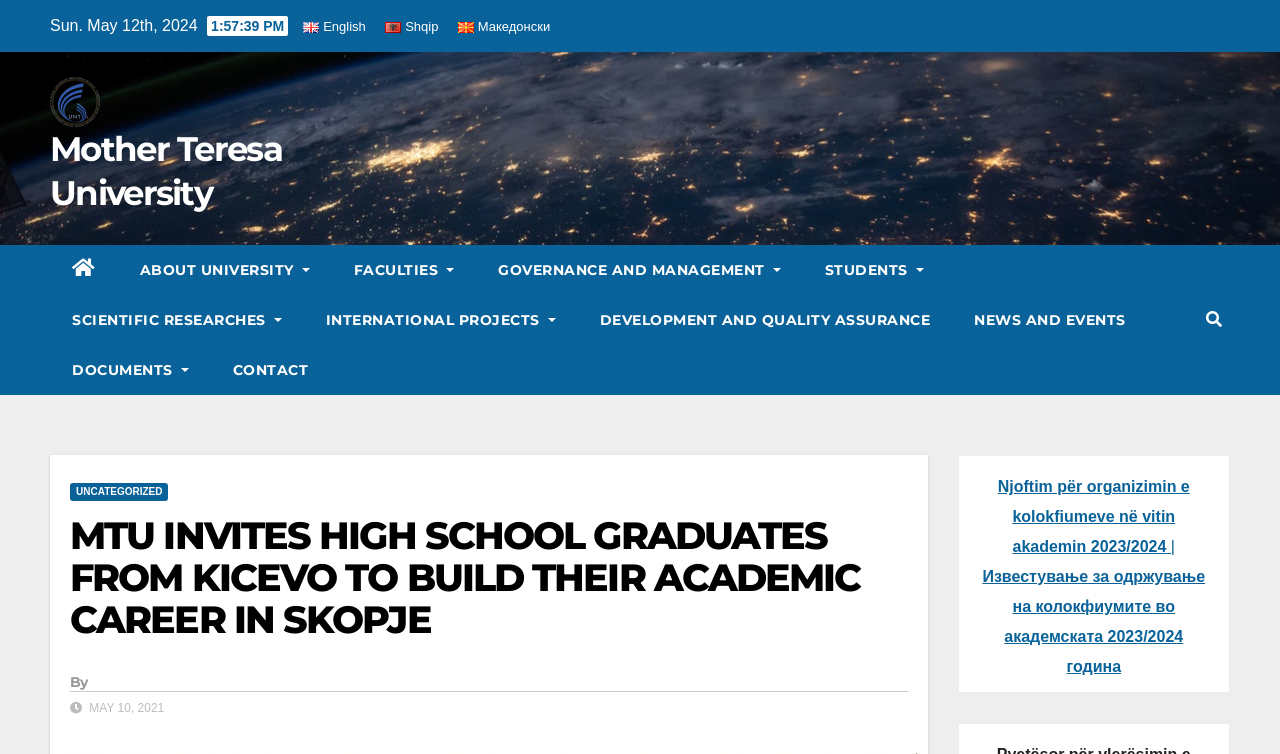Identify and extract the main heading of the webpage.

Mother Teresa University